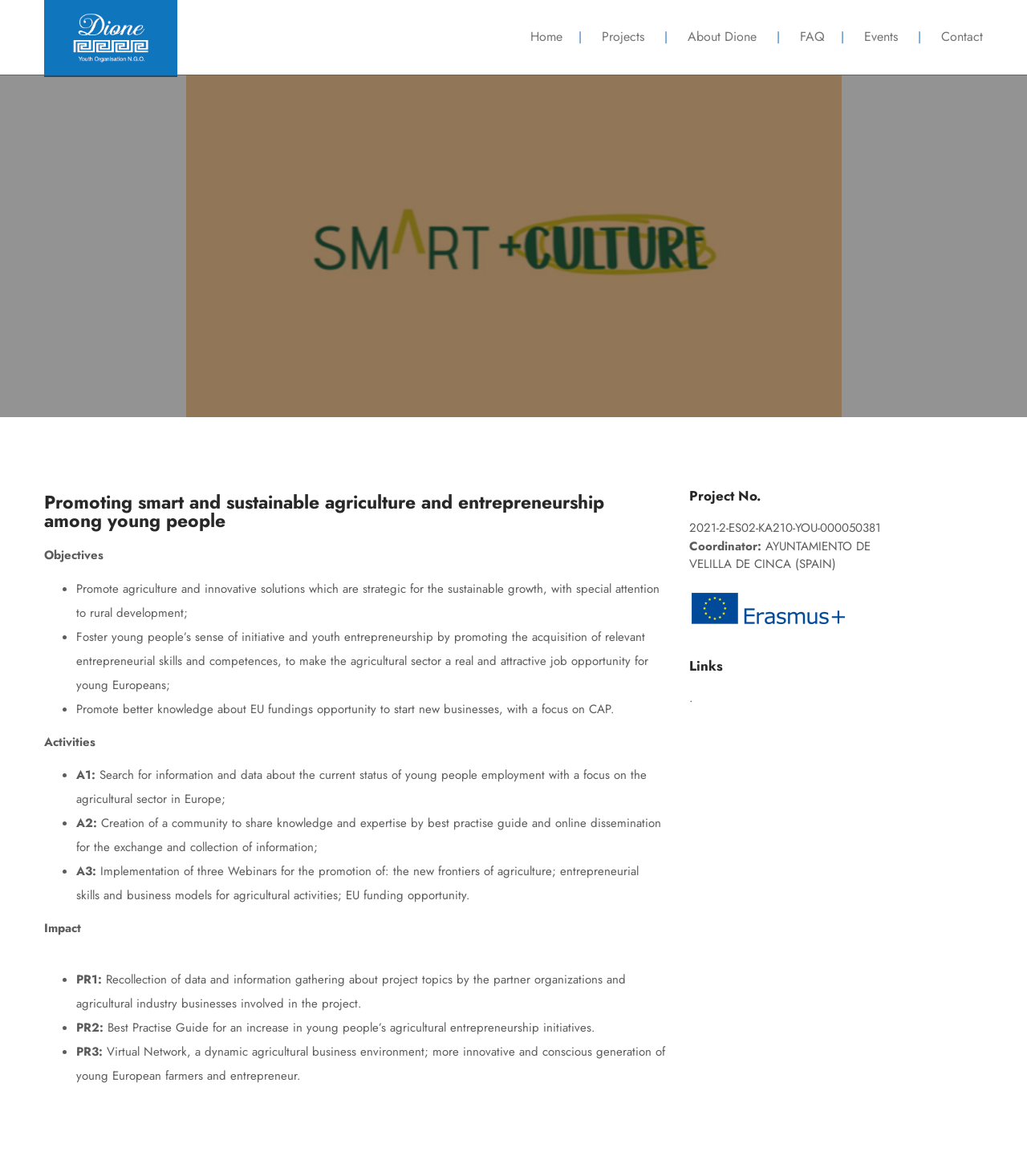Please provide a comprehensive answer to the question based on the screenshot: What is the focus of the project's activities?

The focus of the project's activities can be inferred from the objectives and activities listed on the webpage, which are related to promoting agriculture and entrepreneurship among young people in Europe, with a focus on the agricultural sector.